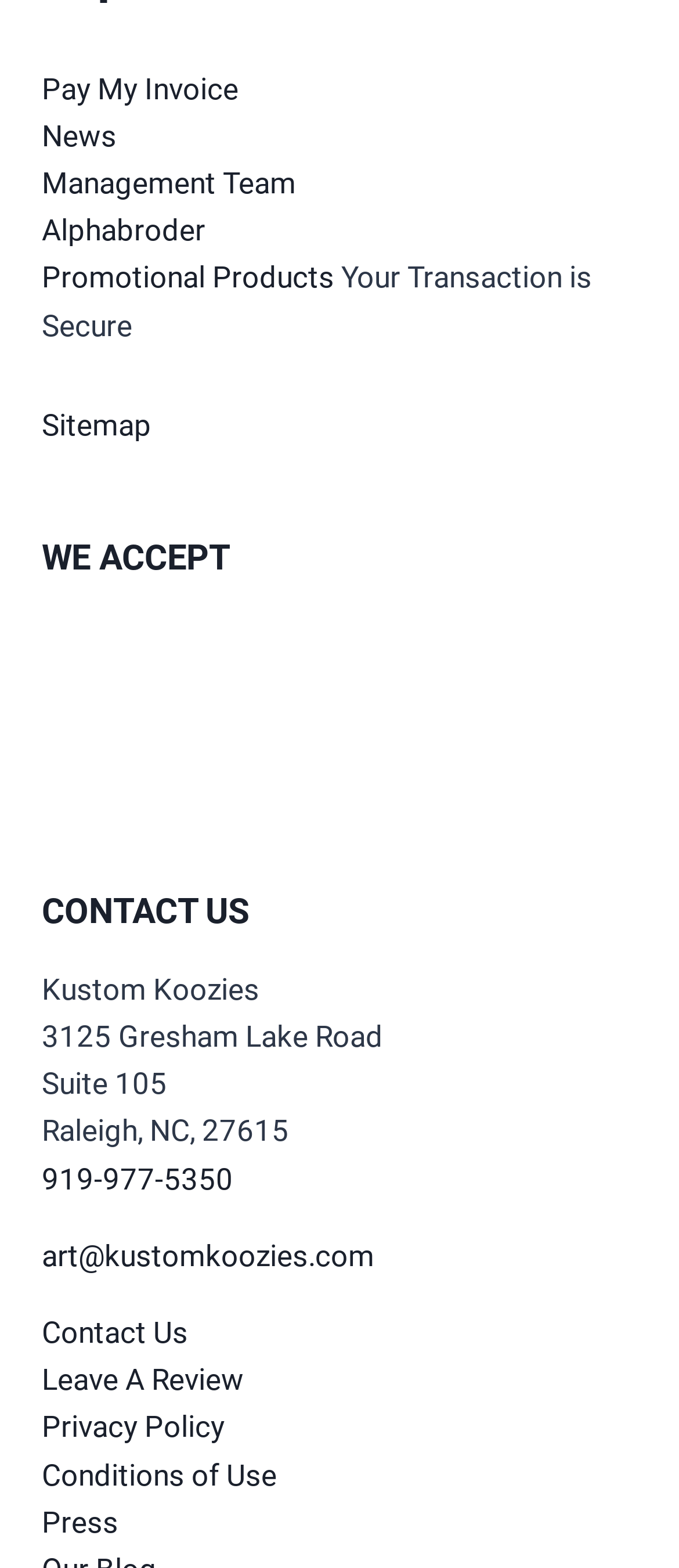Specify the bounding box coordinates of the area to click in order to execute this command: 'Click on Pay My Invoice'. The coordinates should consist of four float numbers ranging from 0 to 1, and should be formatted as [left, top, right, bottom].

[0.062, 0.045, 0.351, 0.067]